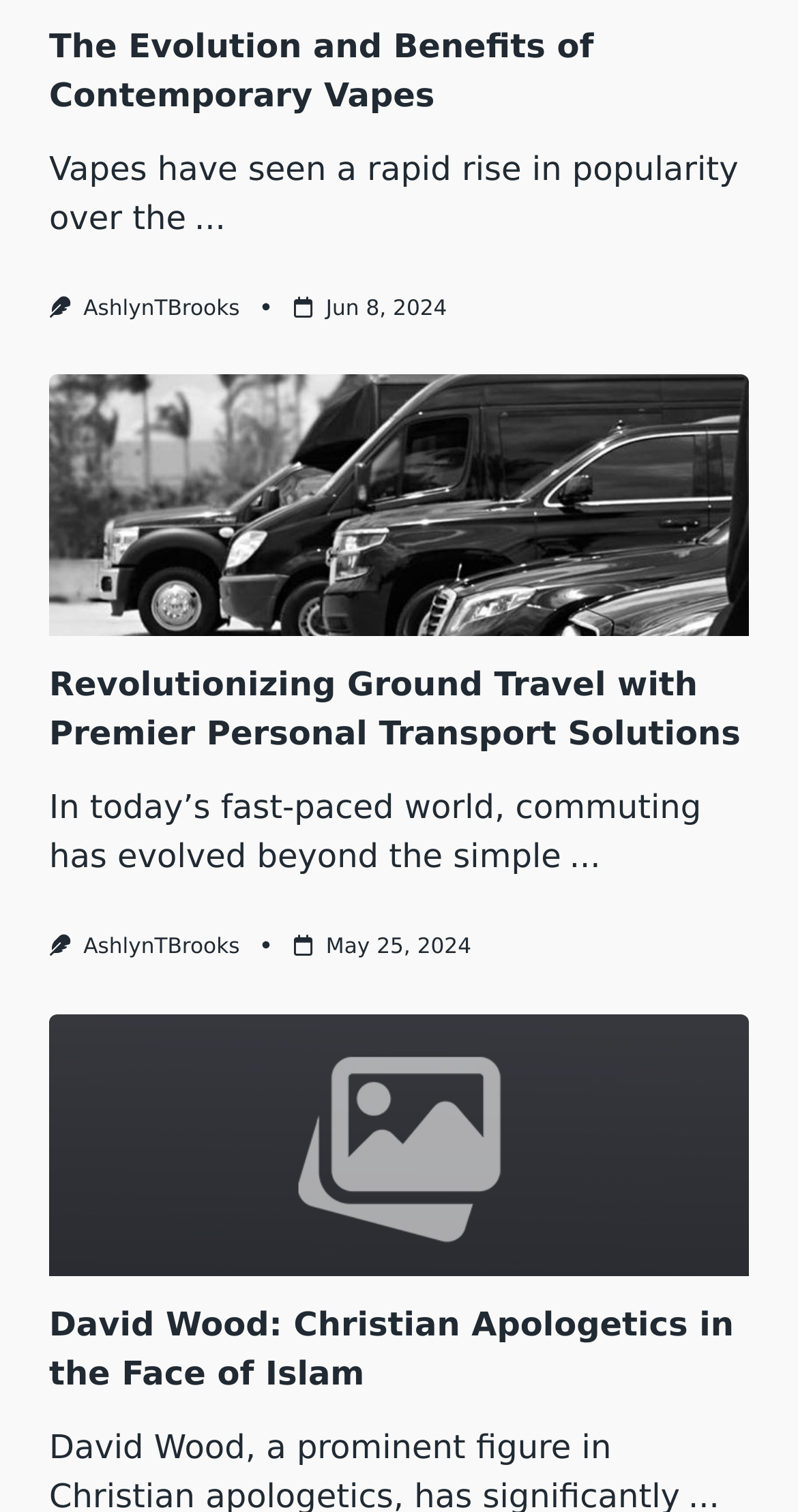Using the element description provided, determine the bounding box coordinates in the format (top-left x, top-left y, bottom-right x, bottom-right y). Ensure that all values are floating point numbers between 0 and 1. Element description: AshlynTBrooks

[0.104, 0.618, 0.3, 0.635]